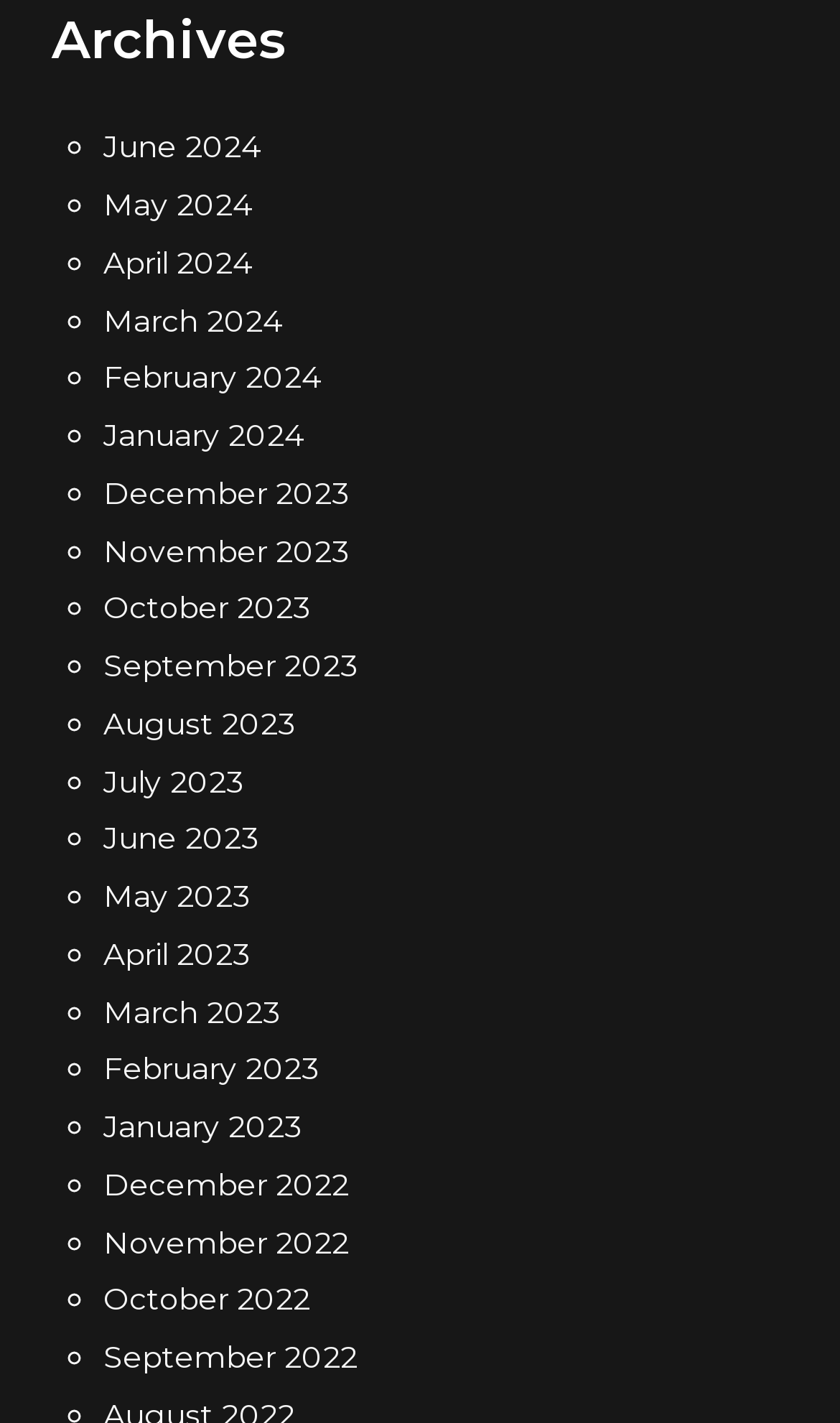Please identify the bounding box coordinates of the region to click in order to complete the given instruction: "view January 2024 archives". The coordinates should be four float numbers between 0 and 1, i.e., [left, top, right, bottom].

[0.123, 0.292, 0.362, 0.319]